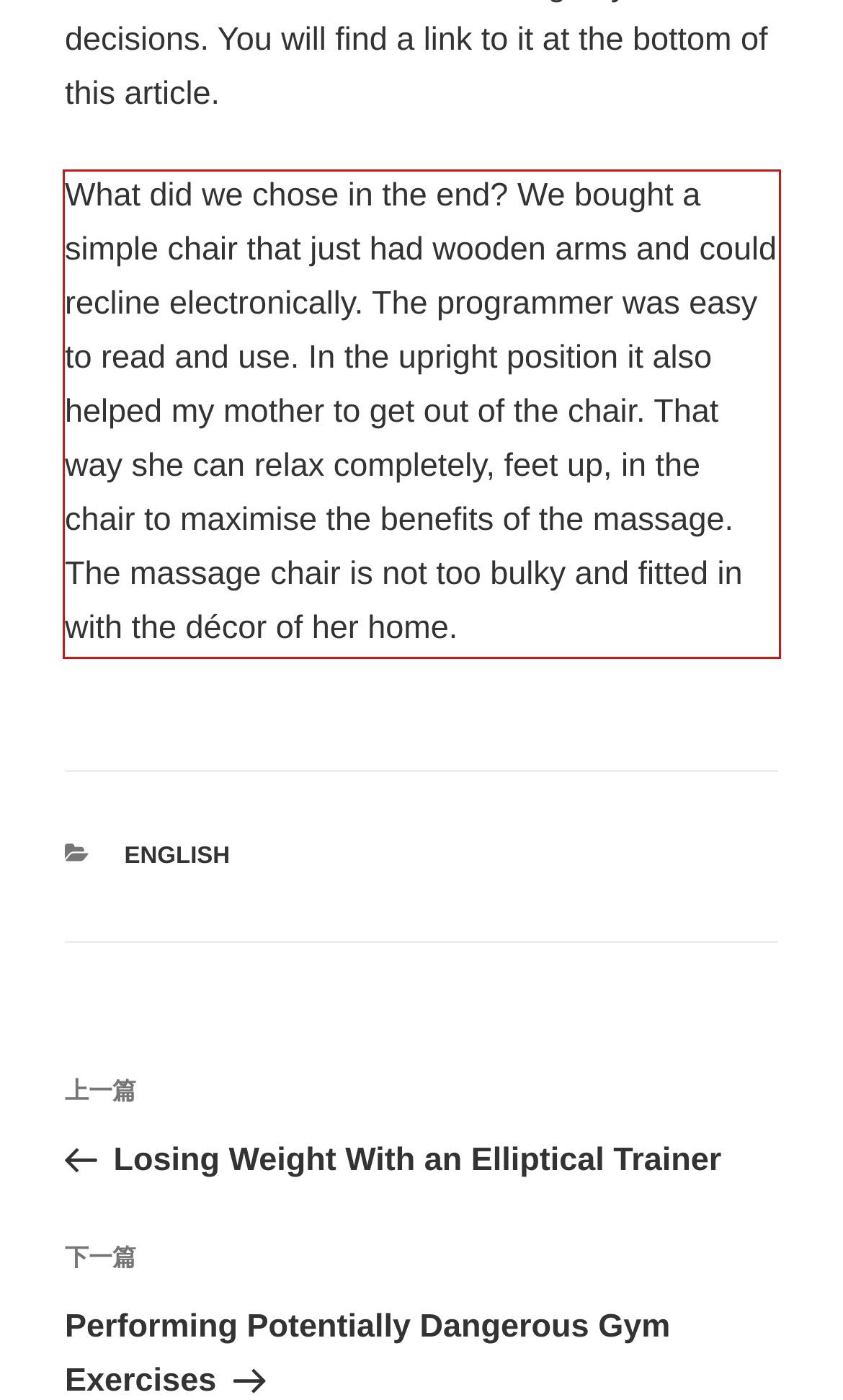Given a screenshot of a webpage containing a red rectangle bounding box, extract and provide the text content found within the red bounding box.

What did we chose in the end? We bought a simple chair that just had wooden arms and could recline electronically. The programmer was easy to read and use. In the upright position it also helped my mother to get out of the chair. That way she can relax completely, feet up, in the chair to maximise the benefits of the massage. The massage chair is not too bulky and fitted in with the décor of her home.